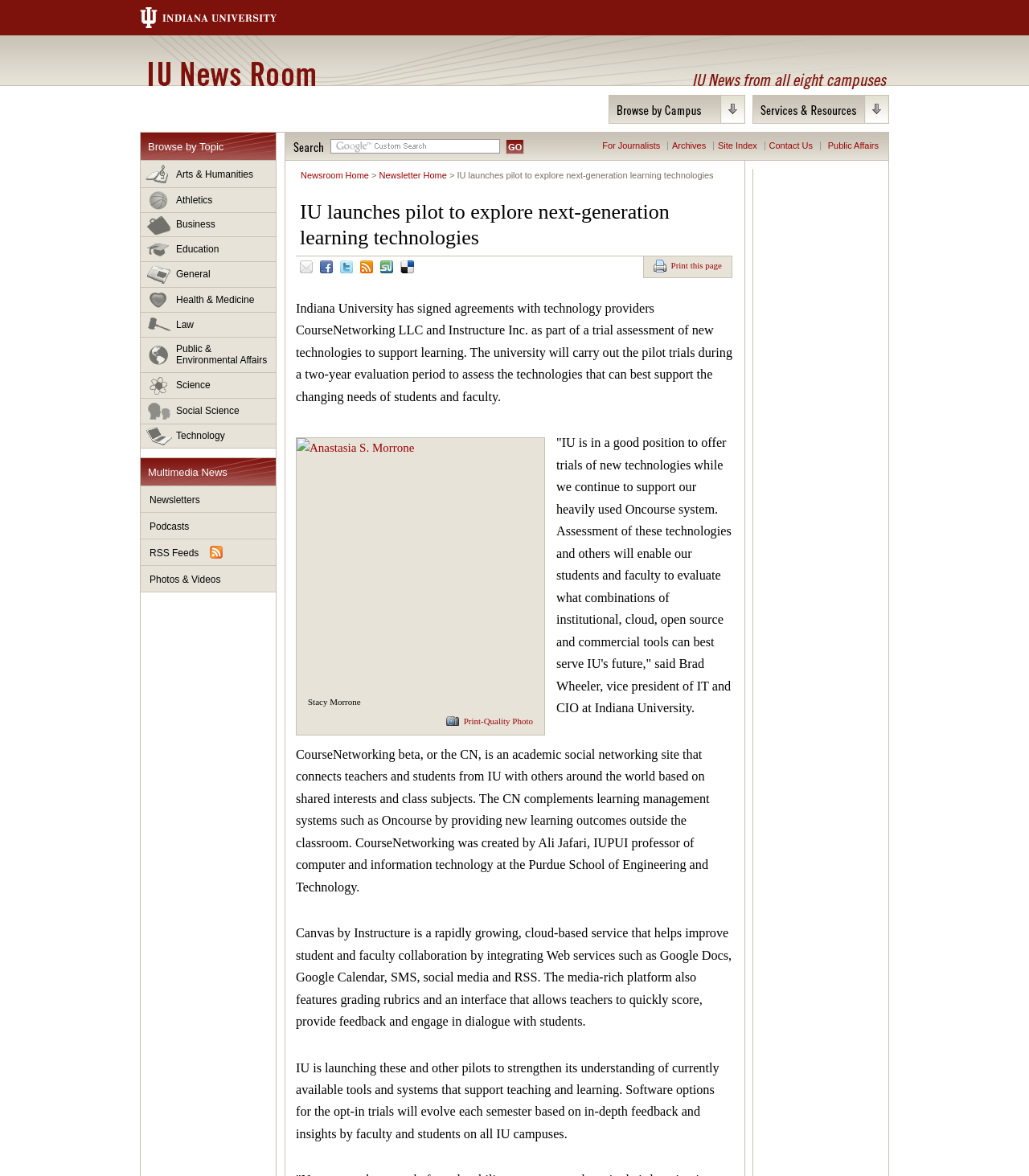What is the name of the academic social networking site?
Look at the webpage screenshot and answer the question with a detailed explanation.

The name of the academic social networking site can be found in the text 'CourseNetworking beta, or the CN, is an academic social networking site...' which describes the site as connecting teachers and students from IU with others around the world based on shared interests and class subjects.